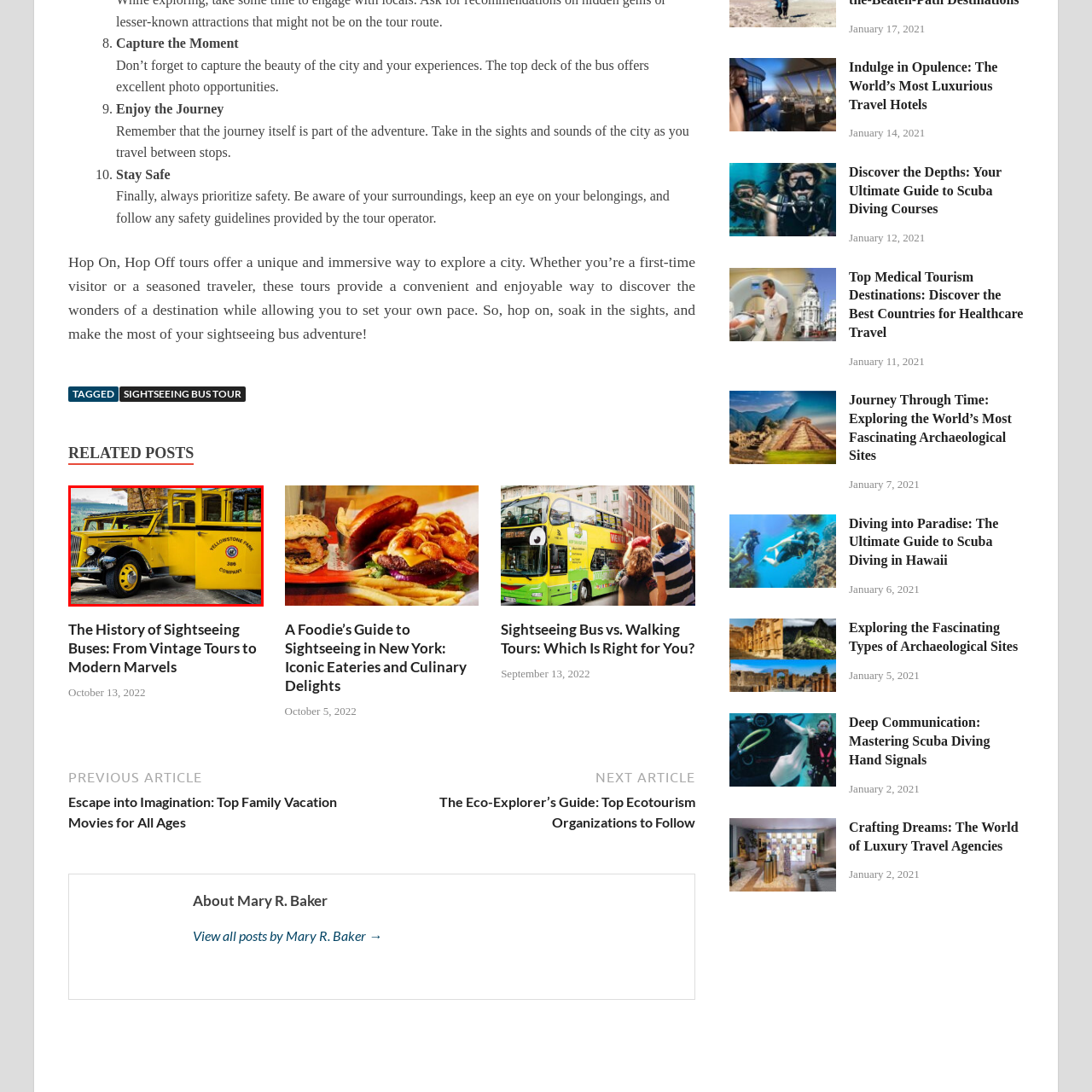Inspect the image within the red box and provide a detailed and thorough answer to the following question: What is the emblem on the door of the bus?

According to the caption, the door of the bus 'swings open to reveal the emblem of the Yellowstone Park Company', which implies that the emblem on the door is that of the Yellowstone Park Company.